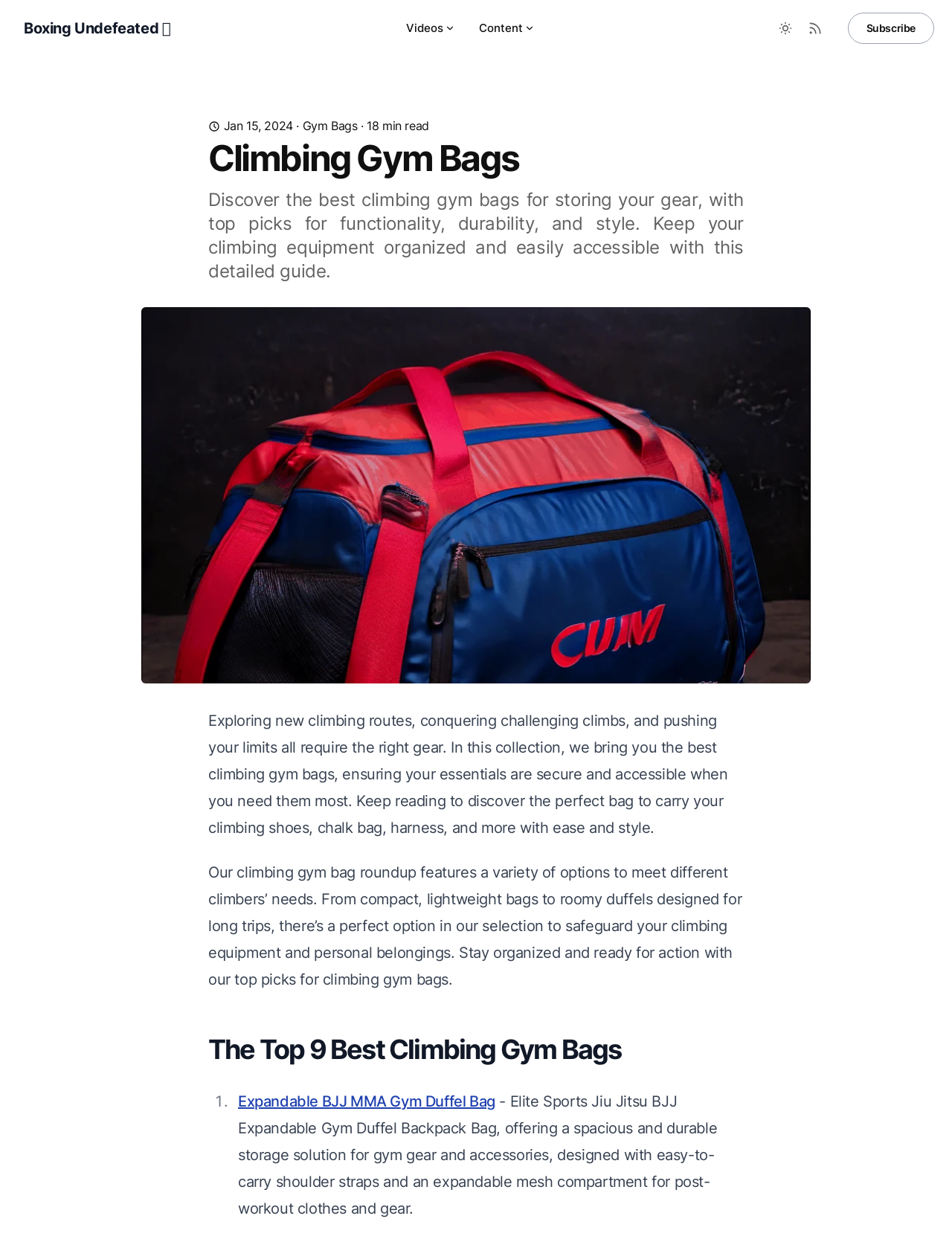What is the main topic of this webpage?
Please provide a comprehensive answer based on the details in the screenshot.

Based on the heading 'Climbing Gym Bags' and the content of the webpage, it is clear that the main topic of this webpage is about climbing gym bags.